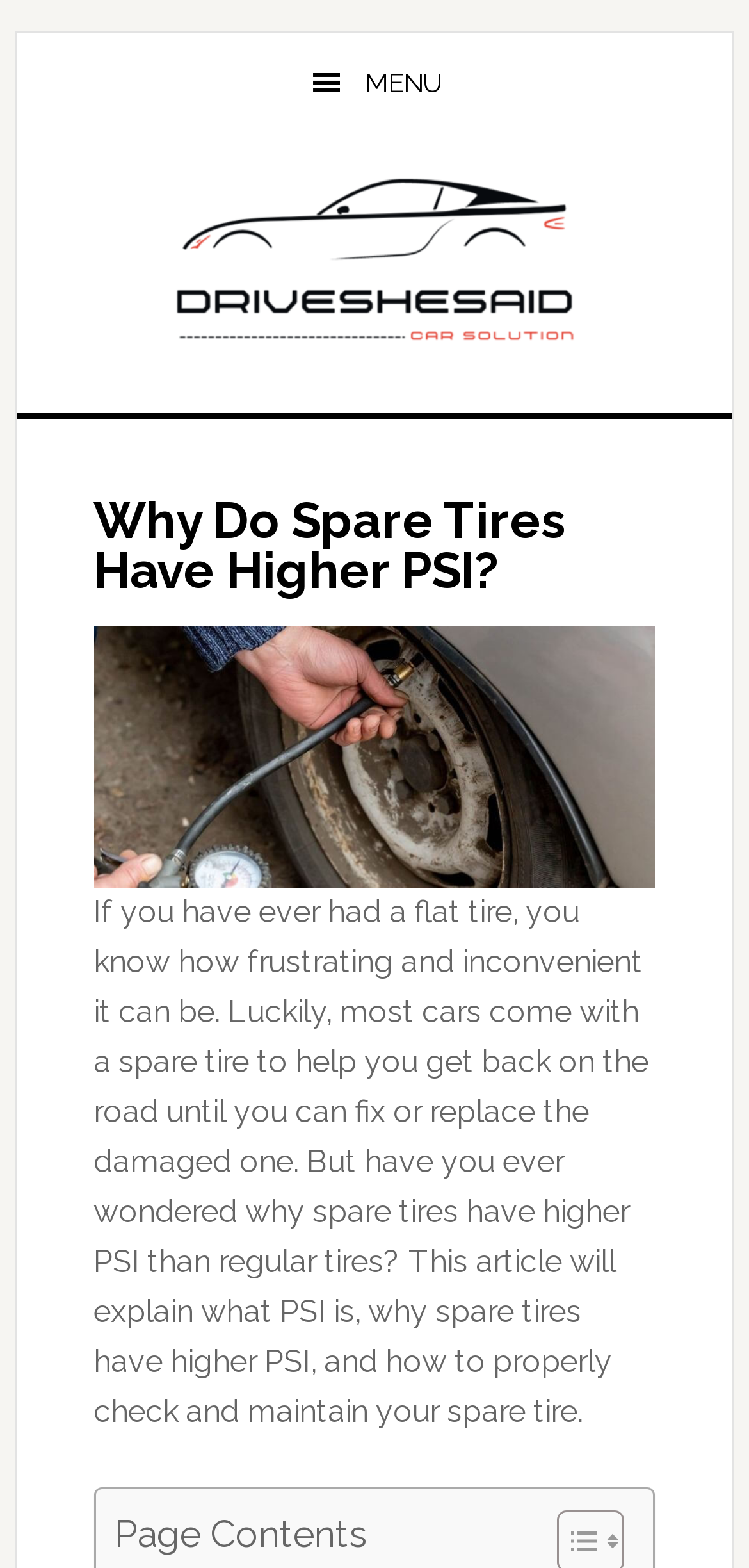Provide a brief response in the form of a single word or phrase:
What does PSI stand for in the context of tires?

Not mentioned